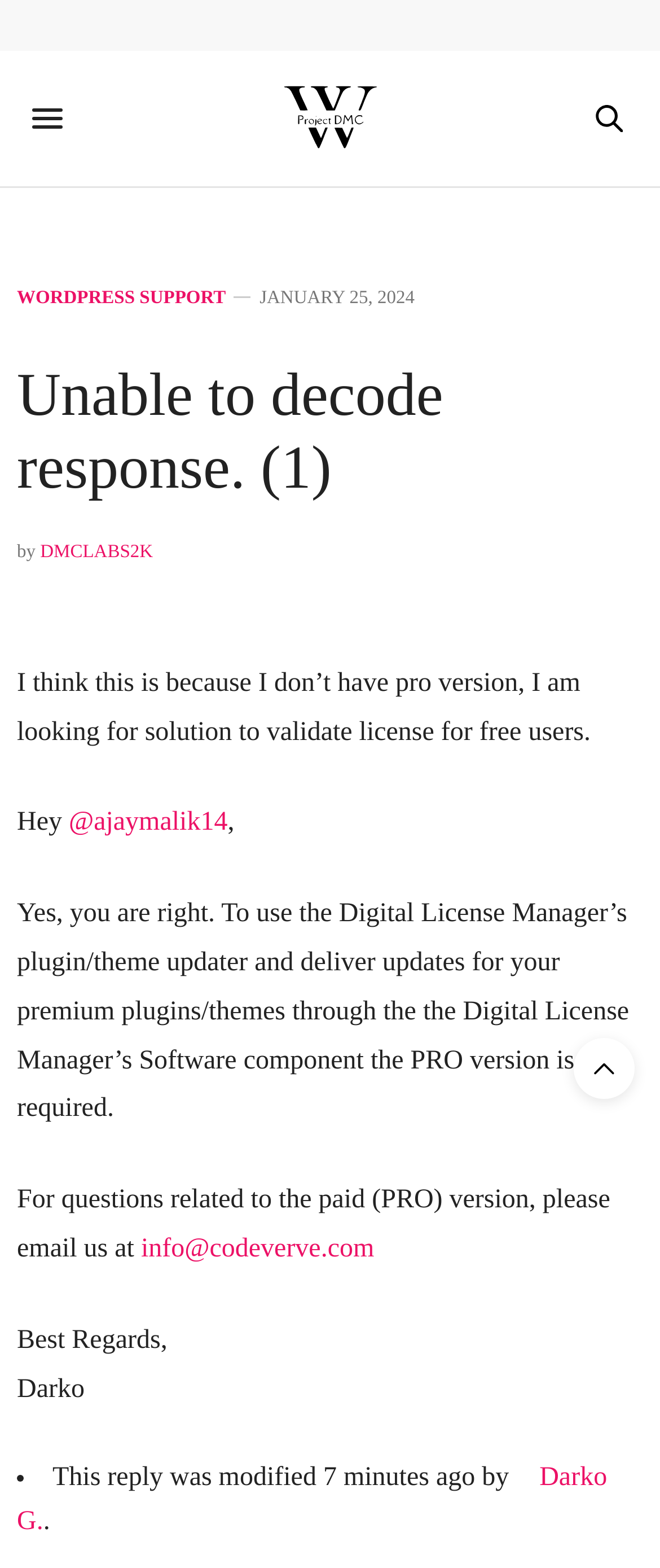Who is the author of the post?
Based on the image, answer the question with as much detail as possible.

I found the answer by looking at the link element with the text 'DMCLABS2K' which is located near the date 'JANUARY 25, 2024', and it seems to be the author of the post.